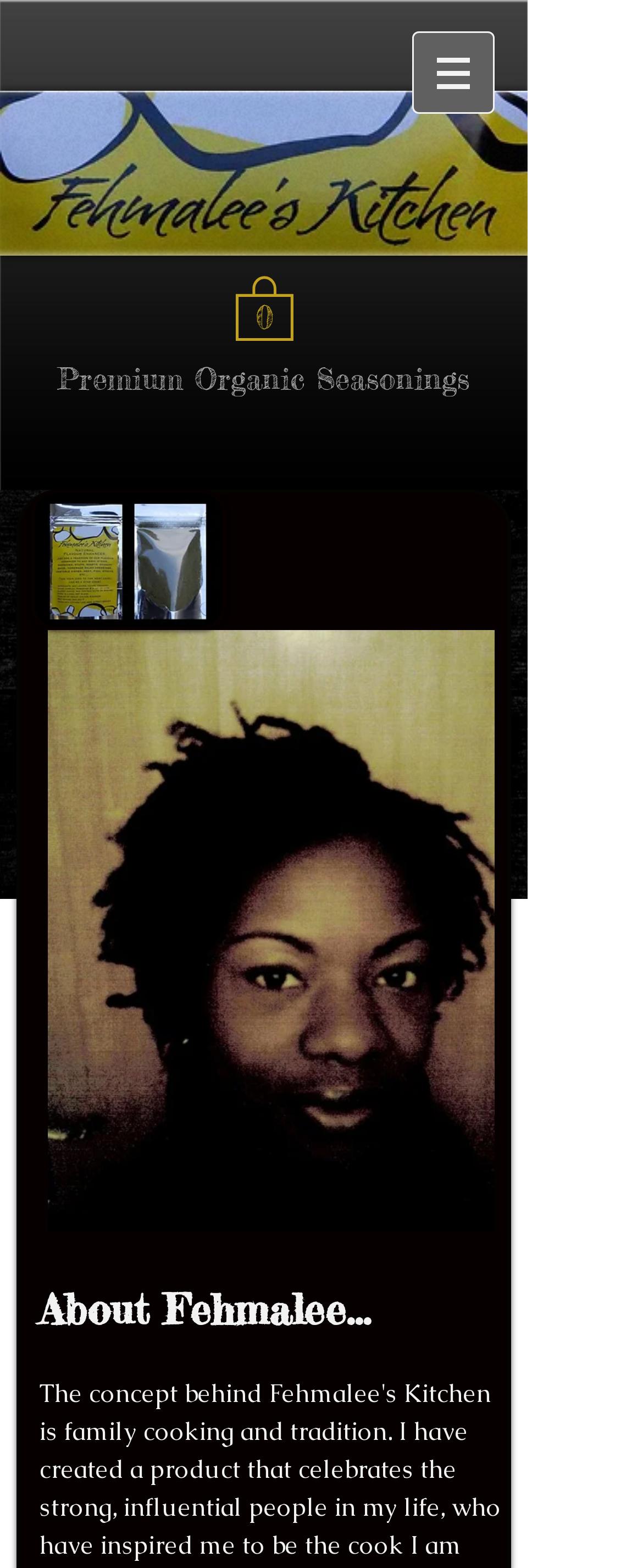What is the main product category?
Using the information from the image, give a concise answer in one word or a short phrase.

Organic Seasonings